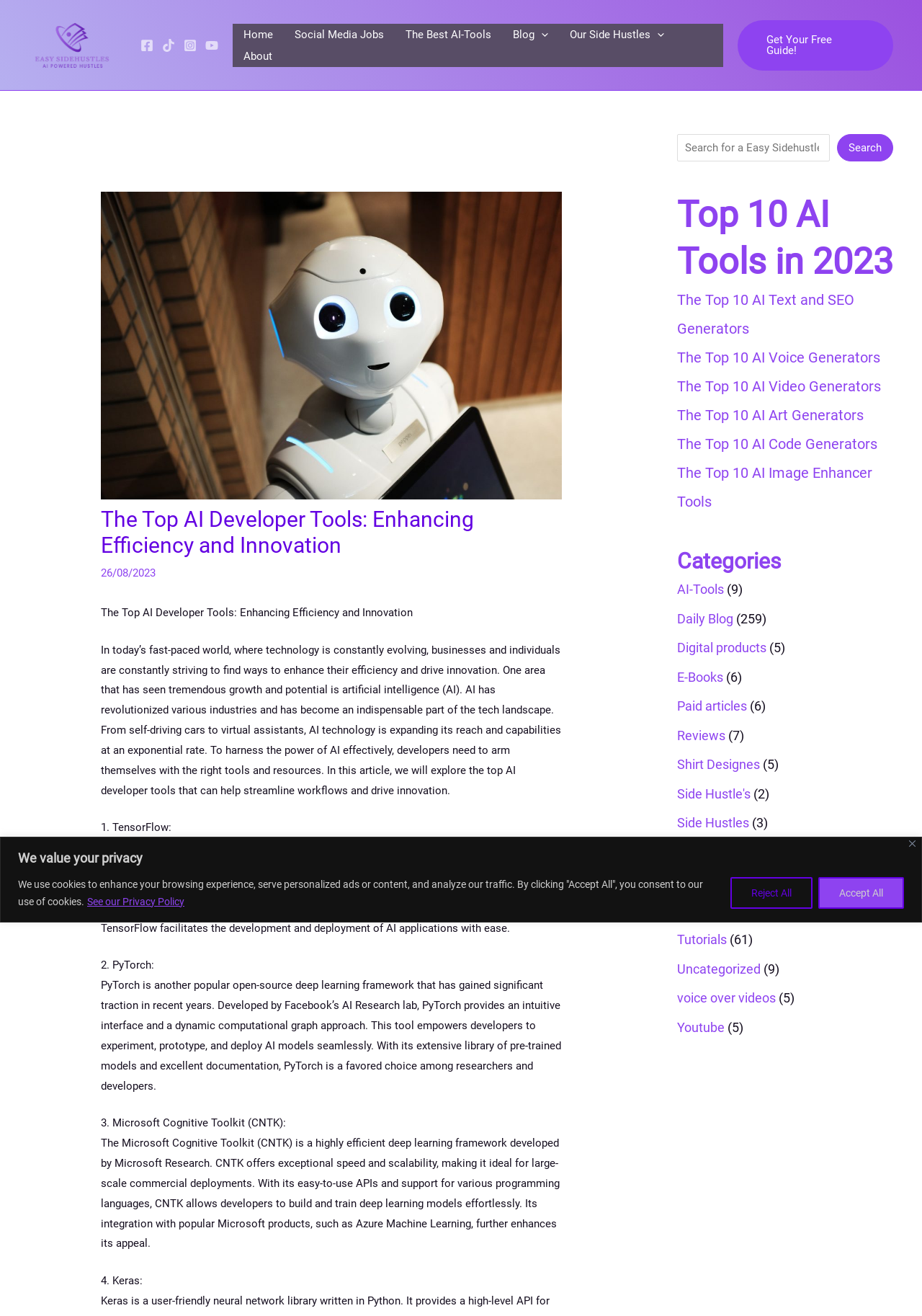What is the purpose of the search bar?
Using the information from the image, give a concise answer in one word or a short phrase.

To search the website